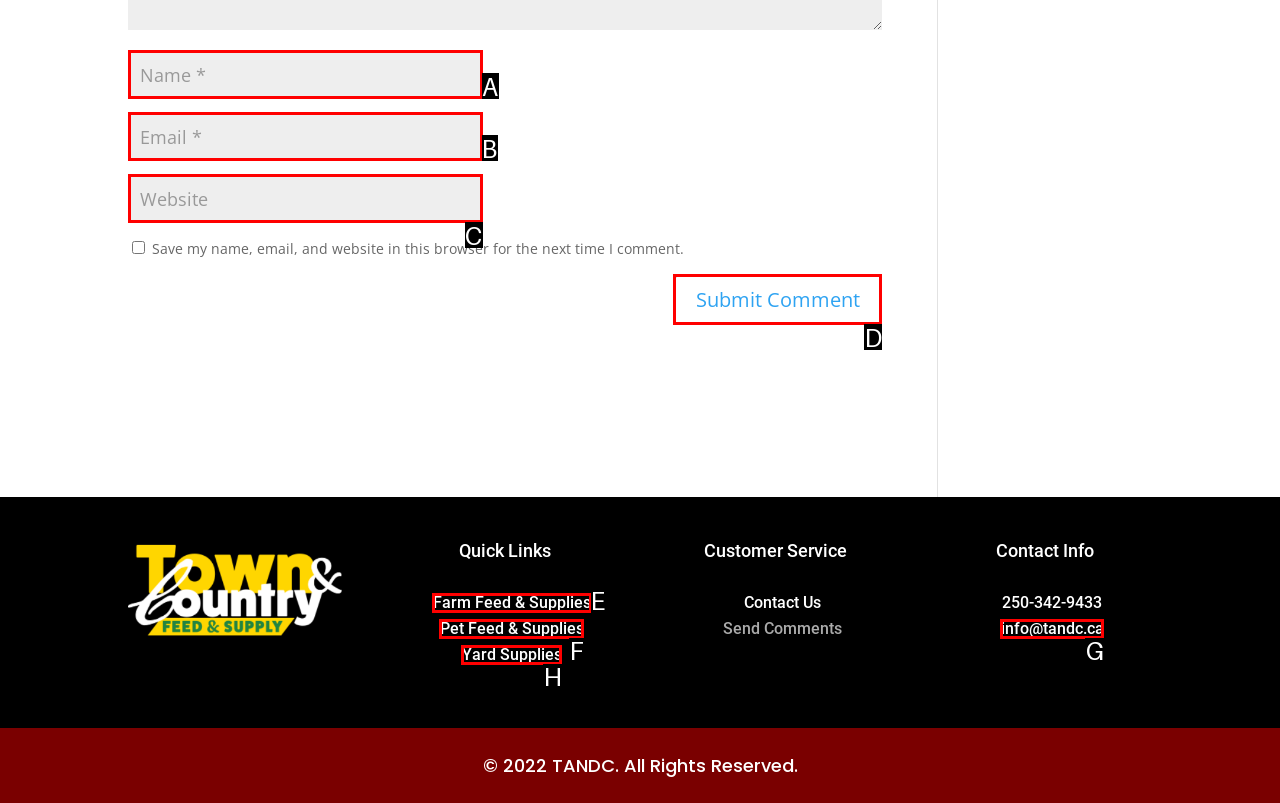Determine which element should be clicked for this task: Visit the Farm Feed & Supplies page
Answer with the letter of the selected option.

E